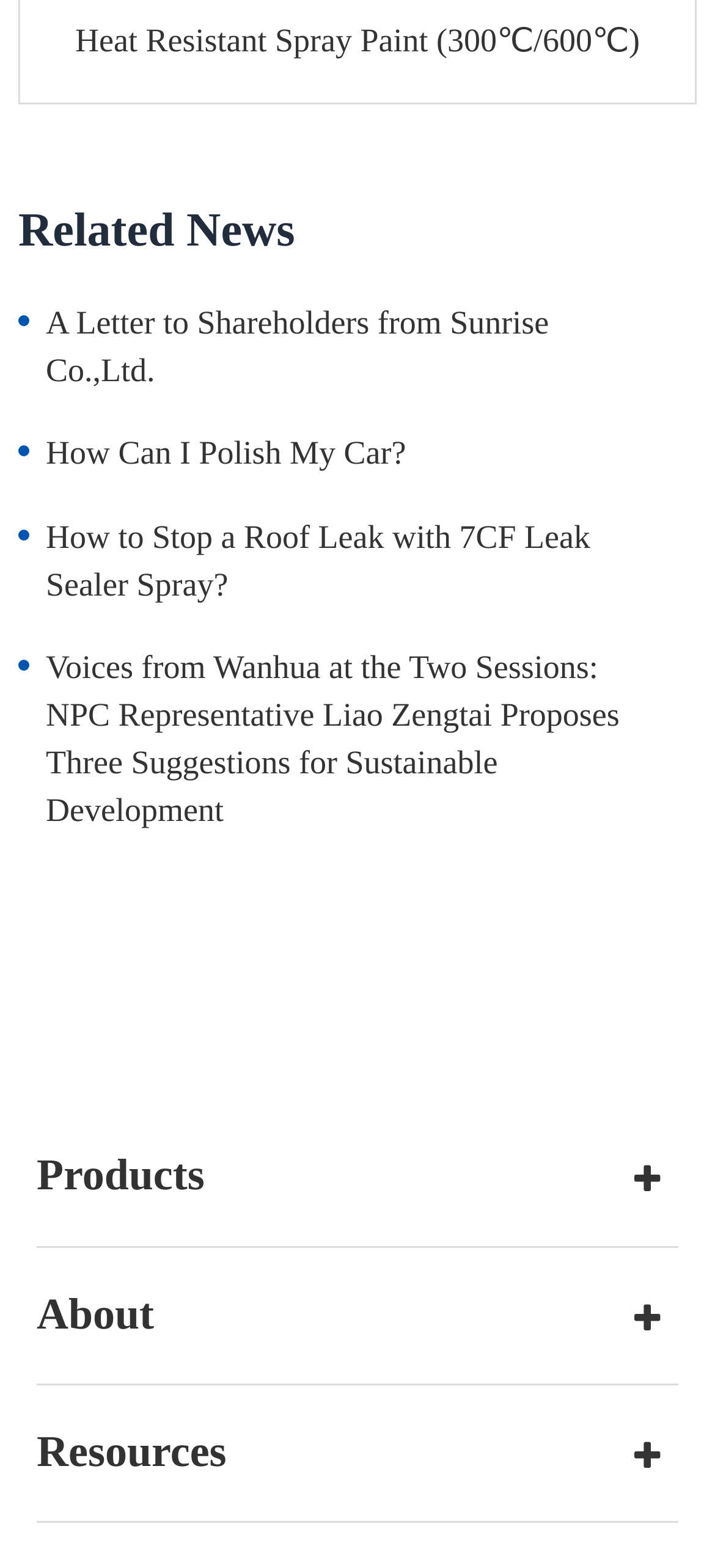Pinpoint the bounding box coordinates of the clickable element to carry out the following instruction: "Learn about Products."

[0.051, 0.731, 0.949, 0.771]